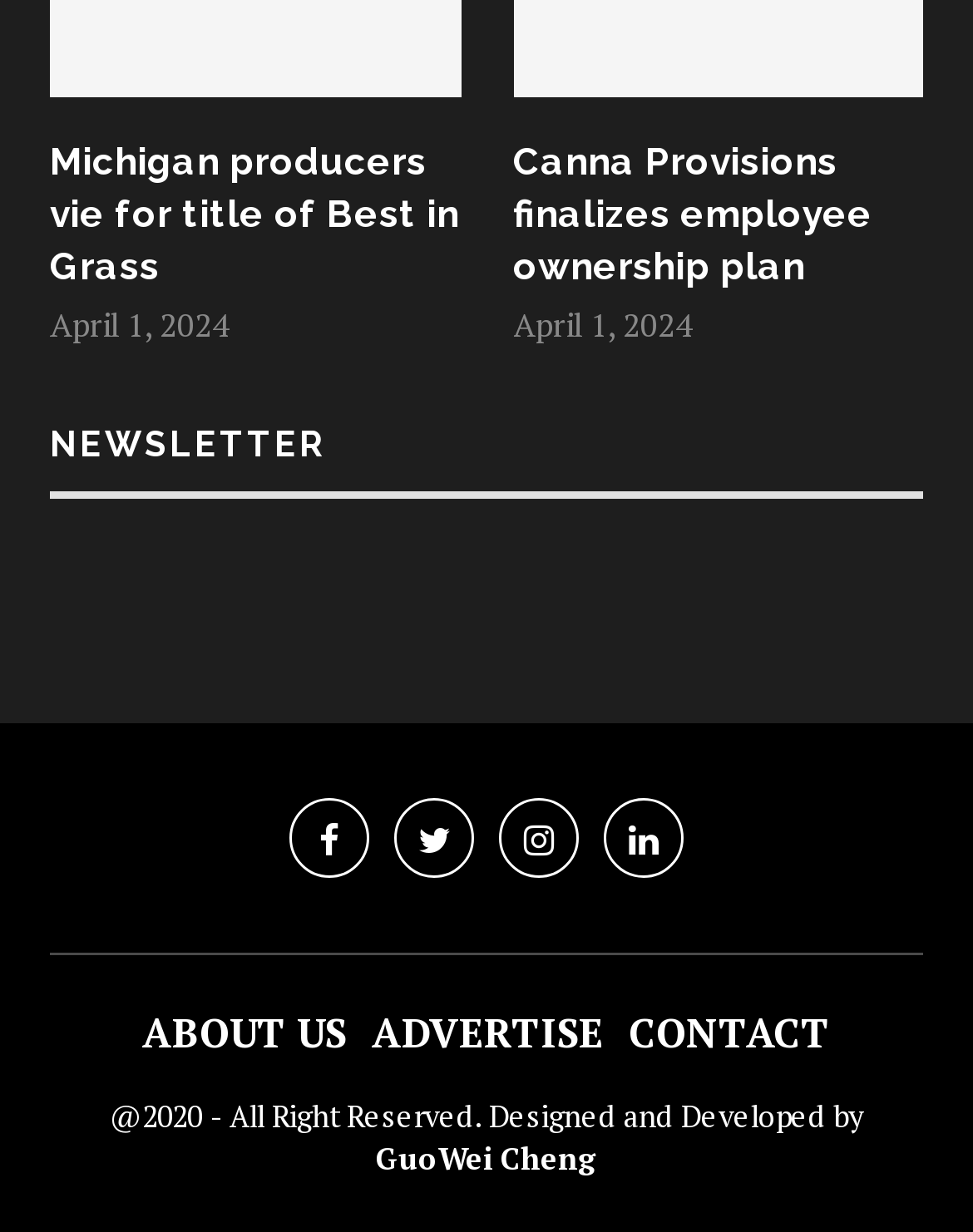Please identify the bounding box coordinates of the element that needs to be clicked to perform the following instruction: "view Canna Provisions news".

[0.527, 0.112, 0.949, 0.239]